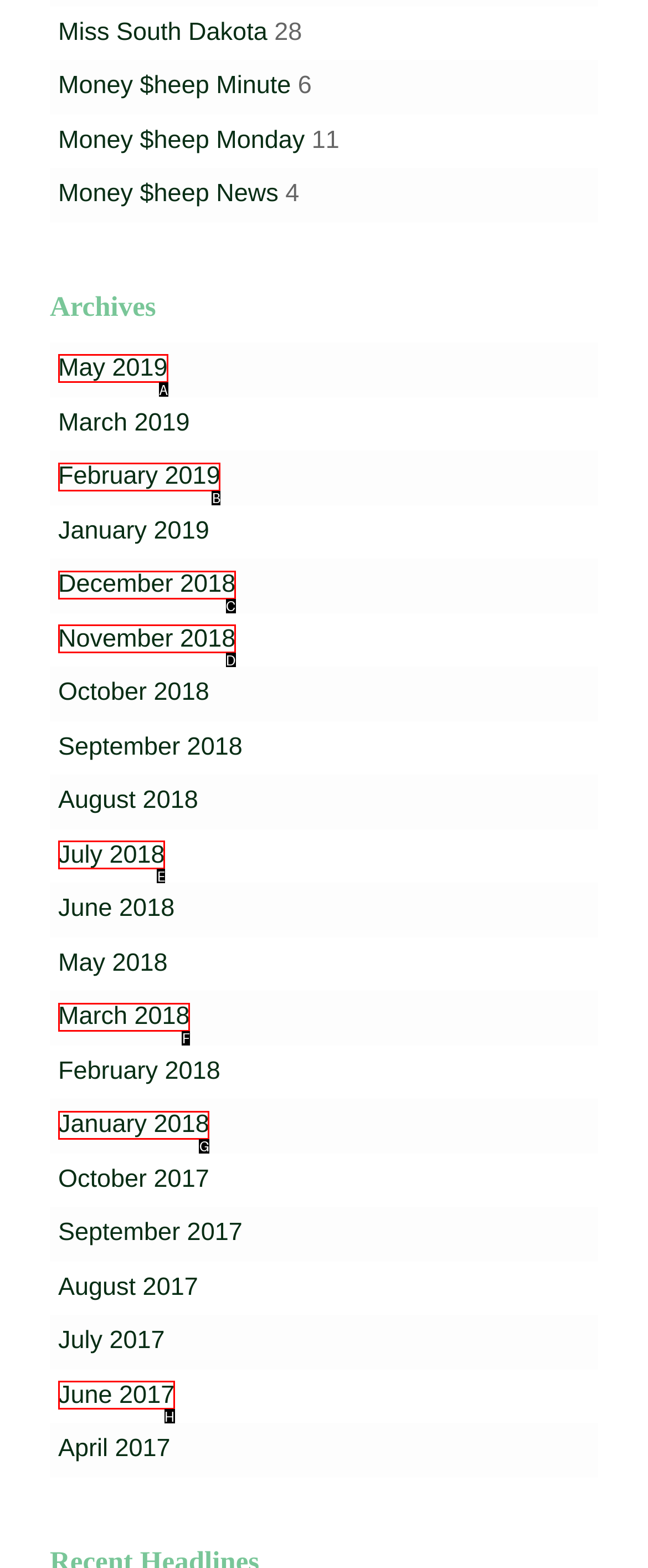Identify the letter of the option that should be selected to accomplish the following task: go to May 2019 archives. Provide the letter directly.

A